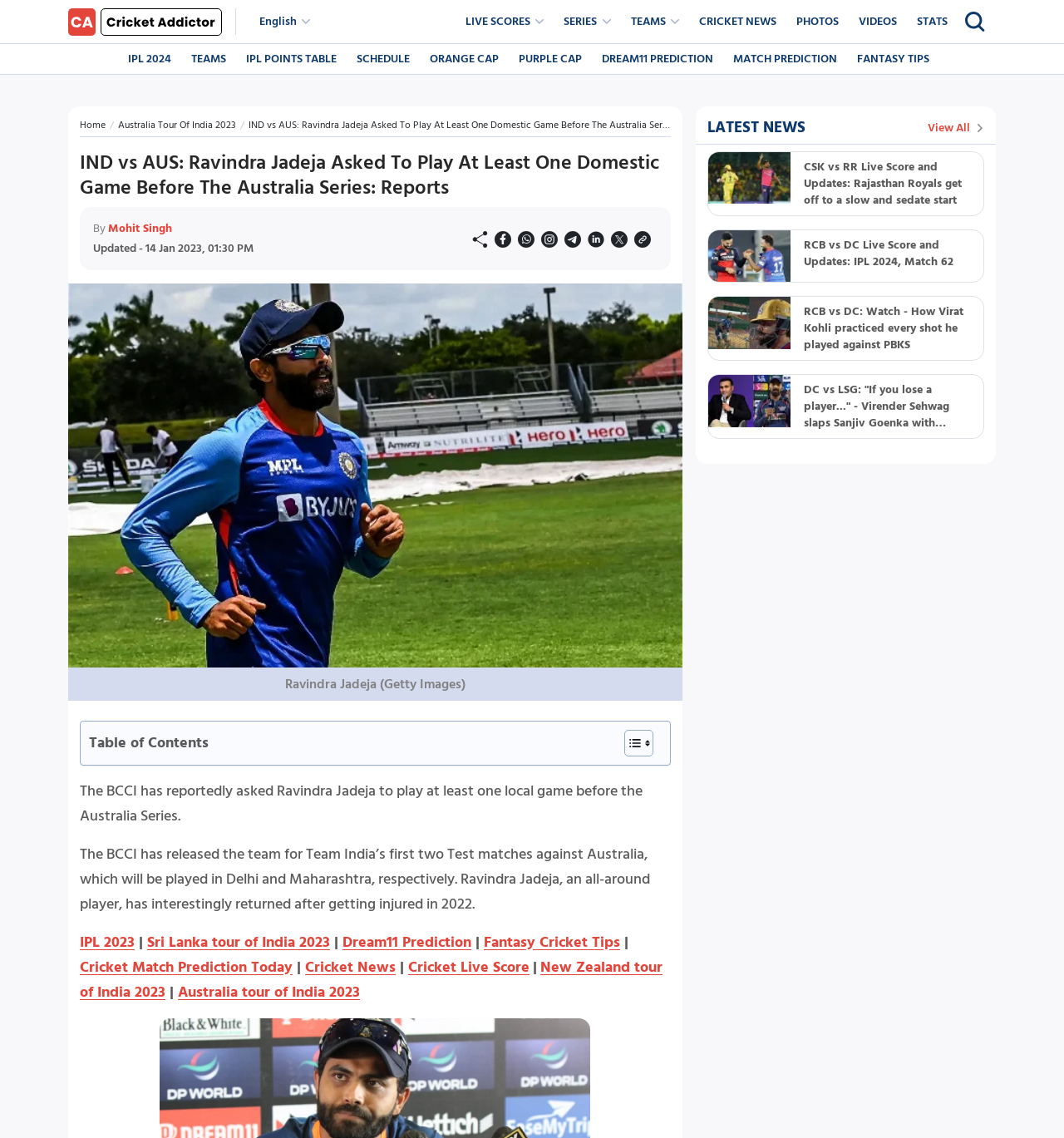Refer to the image and offer a detailed explanation in response to the question: How many buttons are in the top navigation bar?

The top navigation bar has five buttons: 'LIVE SCORES', 'SERIES', 'TEAMS', 'CRICKET NEWS', and 'VIDEOS'. These buttons are arranged horizontally and are part of the main navigation menu.